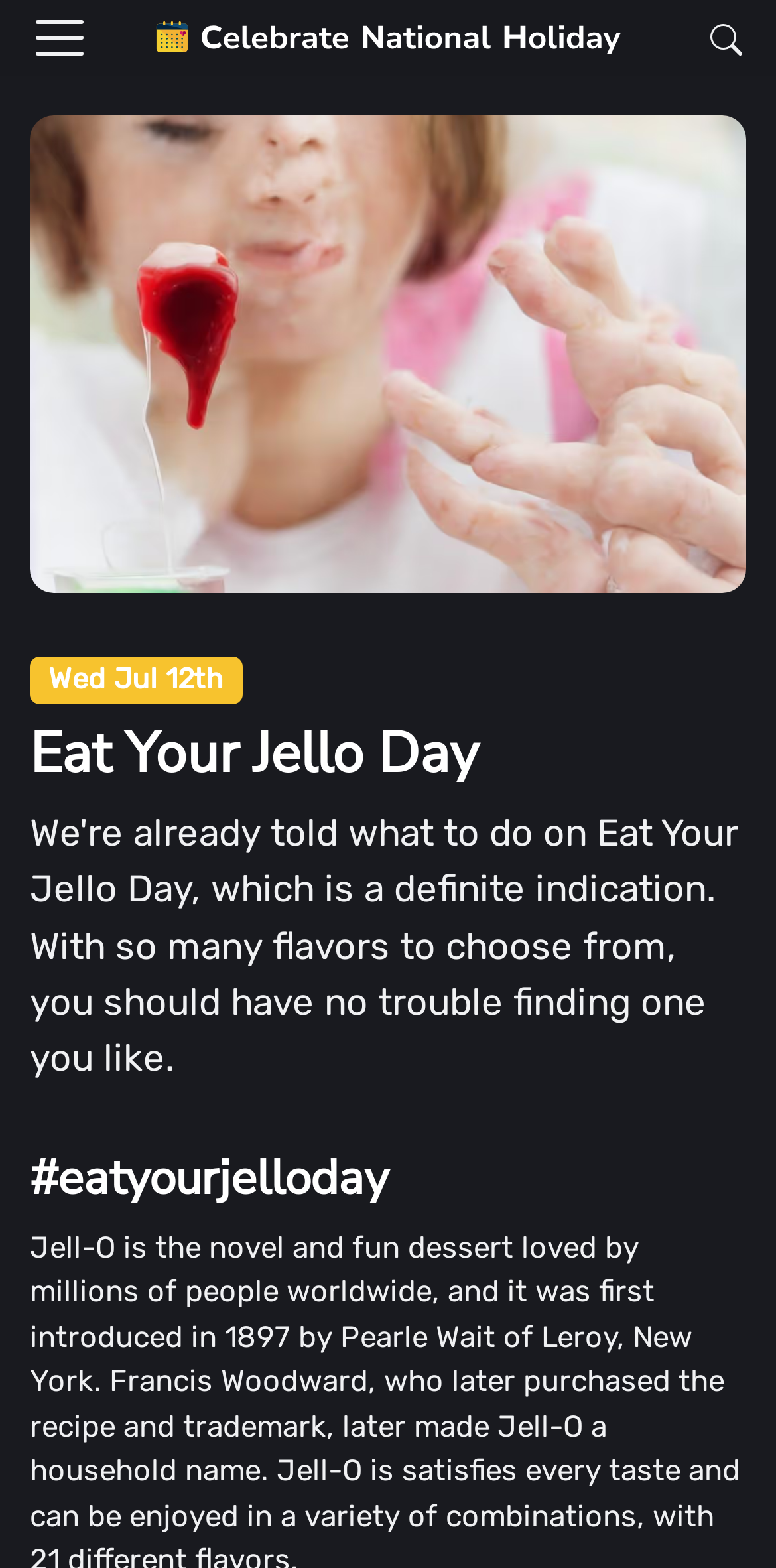Identify the bounding box of the HTML element described as: "Wed Jul 12th".

[0.038, 0.419, 0.312, 0.45]